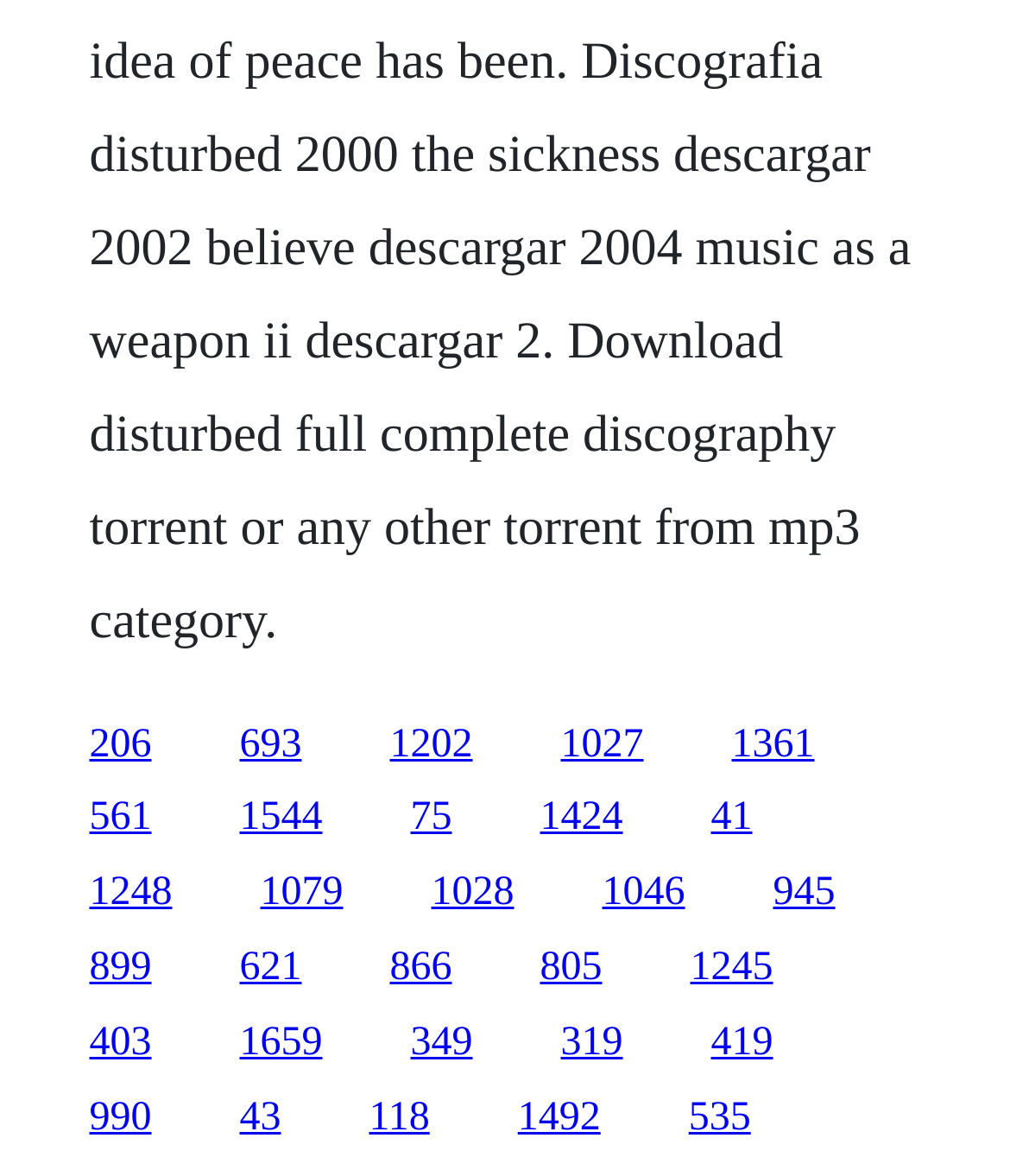Find the bounding box coordinates of the clickable area that will achieve the following instruction: "visit the third link".

[0.386, 0.614, 0.468, 0.651]